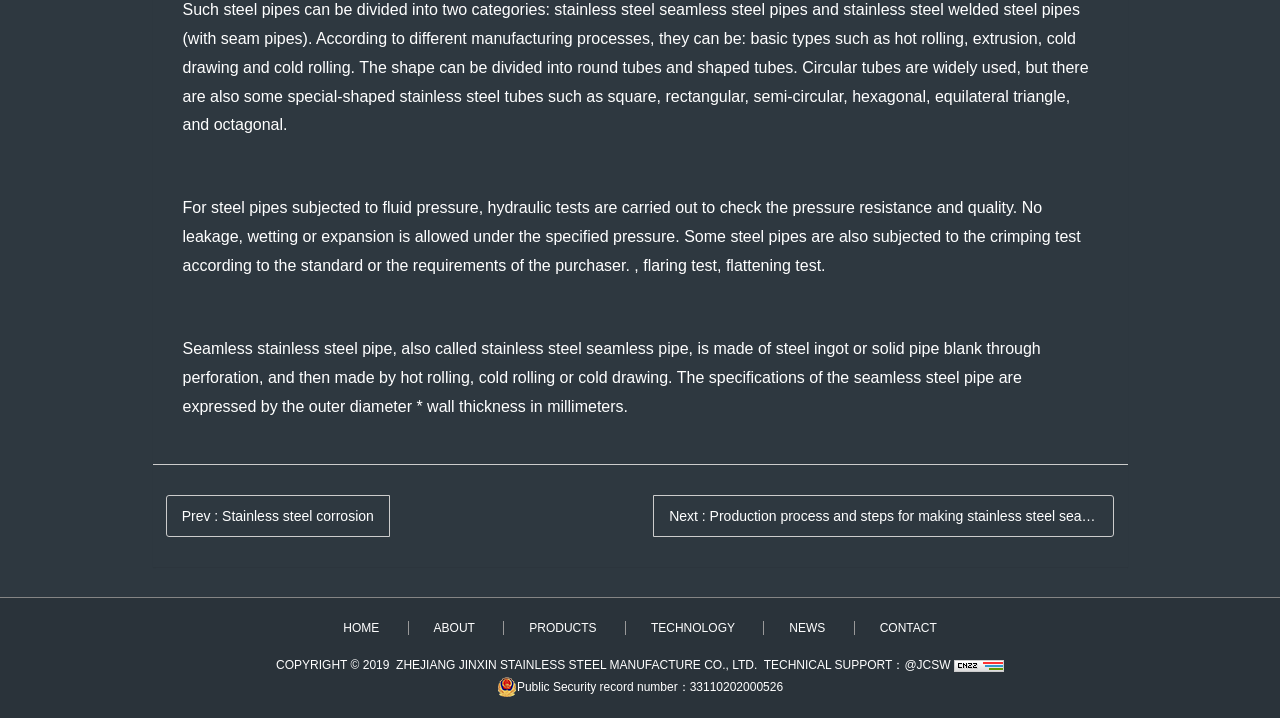Find the bounding box coordinates of the area to click in order to follow the instruction: "visit home page".

[0.249, 0.866, 0.316, 0.885]